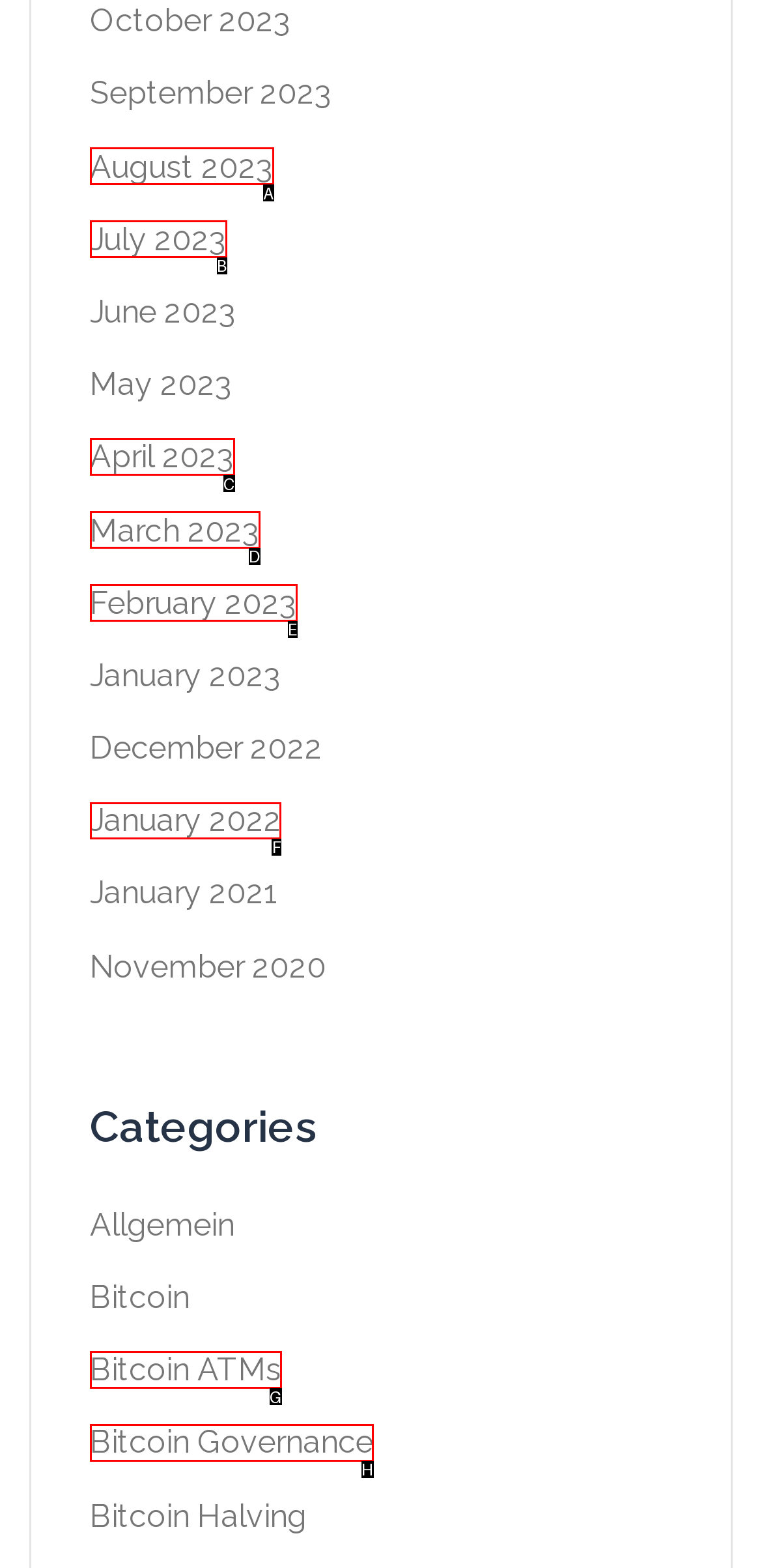Determine the letter of the element you should click to carry out the task: Explore January 2022
Answer with the letter from the given choices.

F